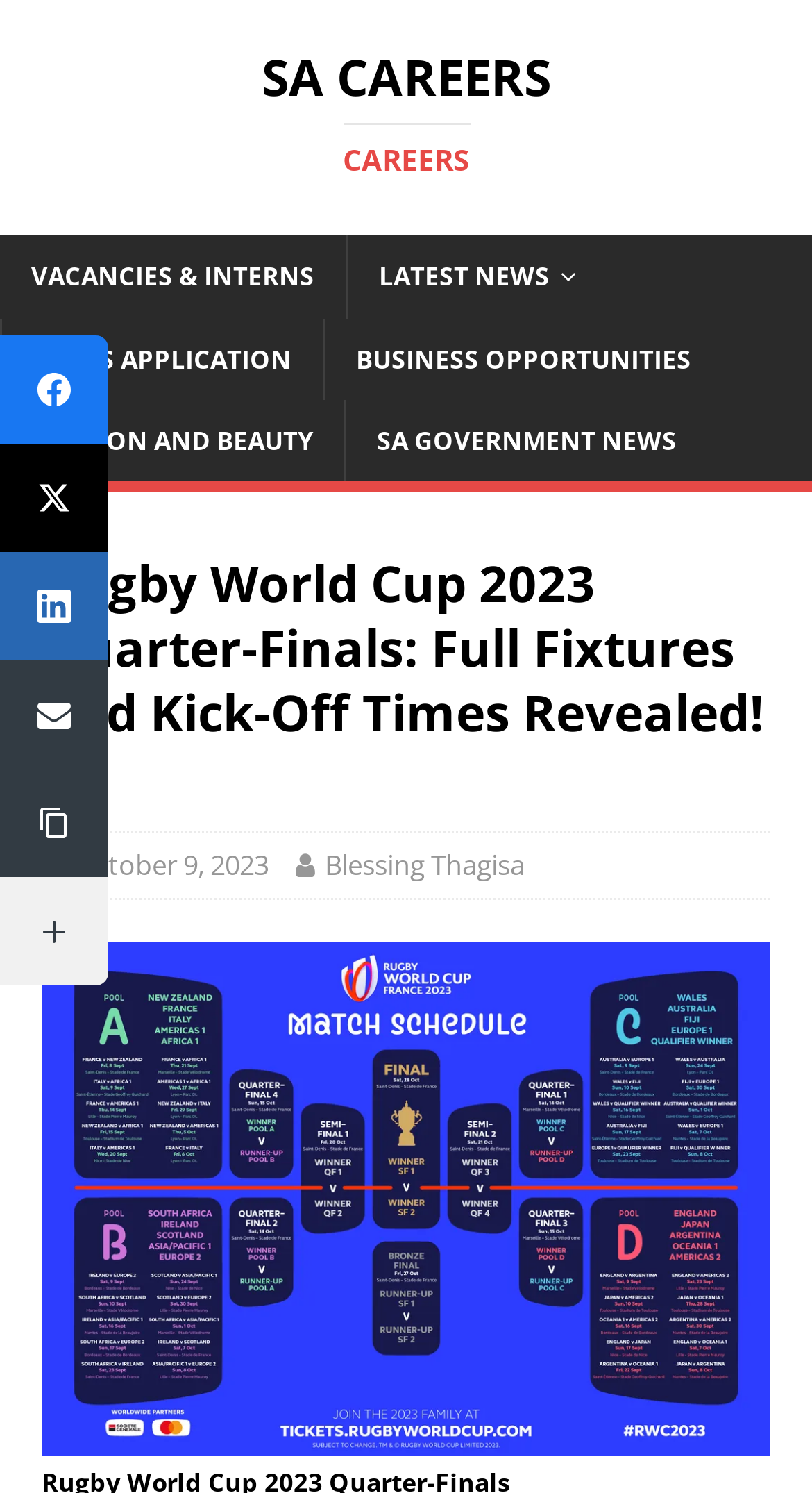Provide a thorough summary of the webpage.

The webpage is about the Rugby World Cup 2023 Quarter-Finals, featuring full fixtures and kick-off times. At the top, there is a header section with a prominent heading "SA CAREERS" and a subheading "CAREERS". Below this, there are several links to different sections, including "VACANCIES & INTERNS", "LATEST NEWS", "NFSAS APPLICATION", "BUSINESS OPPORTUNITIES", "FASHION AND BEAUTY", and "SA GOVERNMENT NEWS".

The main content area is dominated by a large image related to the Rugby World Cup 2023 Quarter-Finals, taking up most of the width and height of the page. Above the image, there is a heading with the same title as the webpage, accompanied by two links: one showing the date "October 9, 2023" and another with the author's name "Blessing Thagisa".

On the left side of the page, there are several social media links, including Facebook, Twitter, LinkedIn, and Email, as well as a "Copy Link" button. Below these links, there is a small image and a text "More Networks".